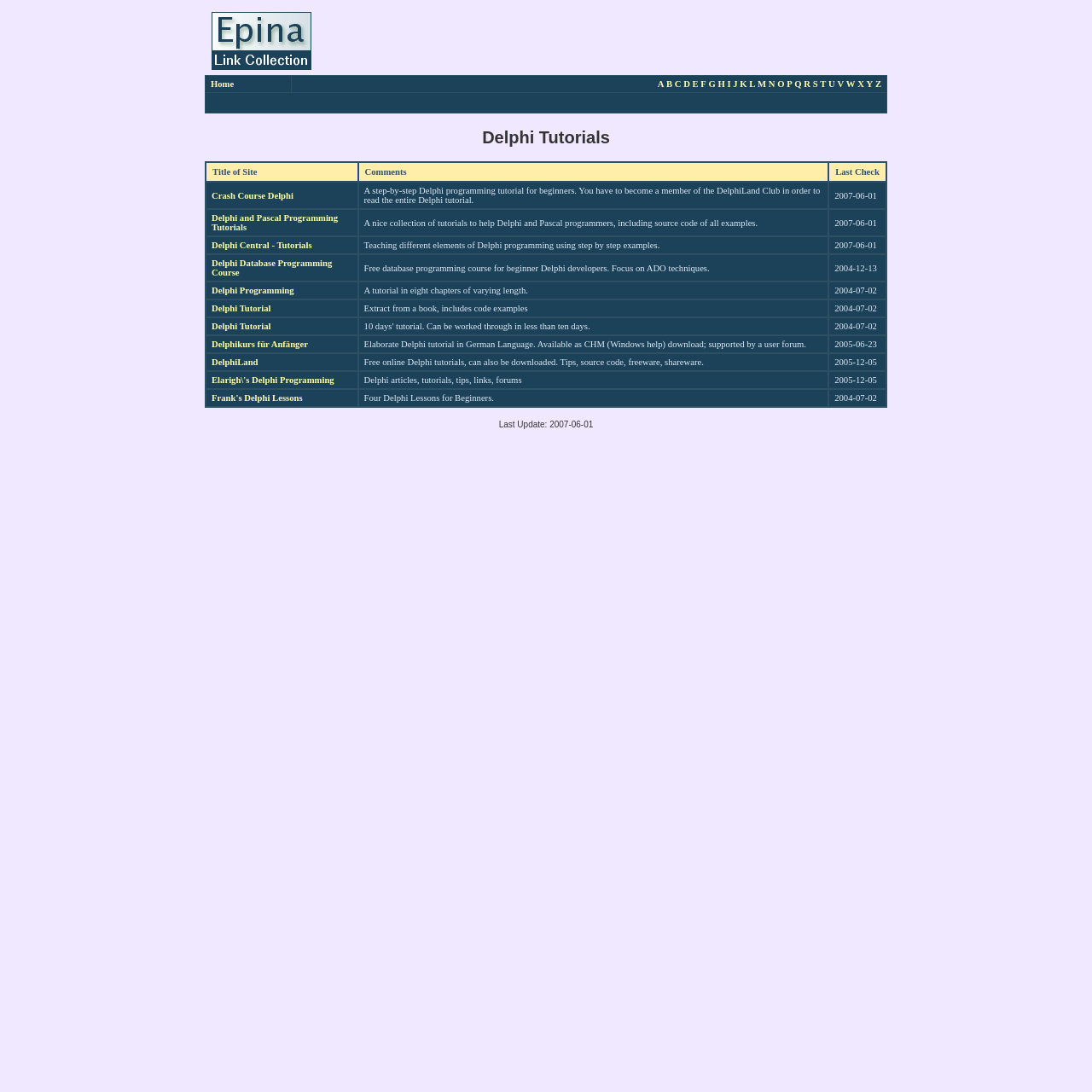Detail the various sections and features present on the webpage.

The webpage is titled "Epina High Quality Link Collection" and appears to be a collection of links to Delphi programming tutorials and resources. 

At the top of the page, there is a table with two rows. The first row contains a grid cell with a link to a webpage, accompanied by a small image. The second row contains a grid cell with the text "Advertisement" and an iframe embedded within it.

Below this table, there is another table with a single row containing links to various webpages, labeled "Home" and "A" to "Z". These links are arranged horizontally across the page.

Further down the page, there is a heading titled "Delphi Tutorials". Below this heading, there is a table with multiple rows, each containing three grid cells. The first grid cell in each row contains a link to a Delphi tutorial or resource, while the second grid cell contains a brief description of the resource. The third grid cell displays the date the resource was last checked. There are five rows in this table, each linking to a different Delphi tutorial or resource.

Throughout the page, there are two advertisements, one located near the top and the other near the middle of the page.